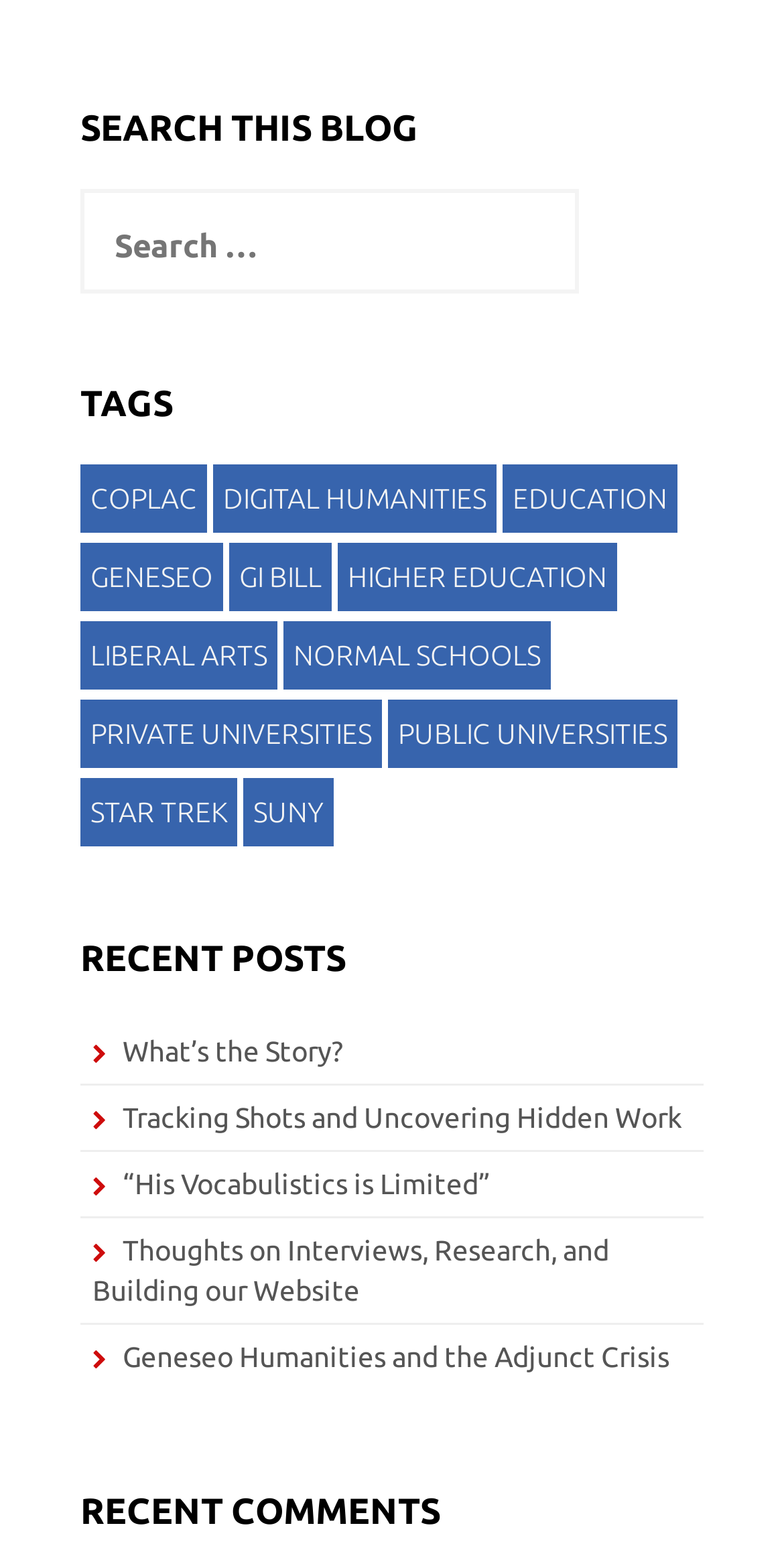What is the category with the most items?
Utilize the image to construct a detailed and well-explained answer.

I looked at the tags and their corresponding item counts. 'Geneseo' has 2 items, which is the highest among all tags. Therefore, 'Geneseo' is the category with the most items.